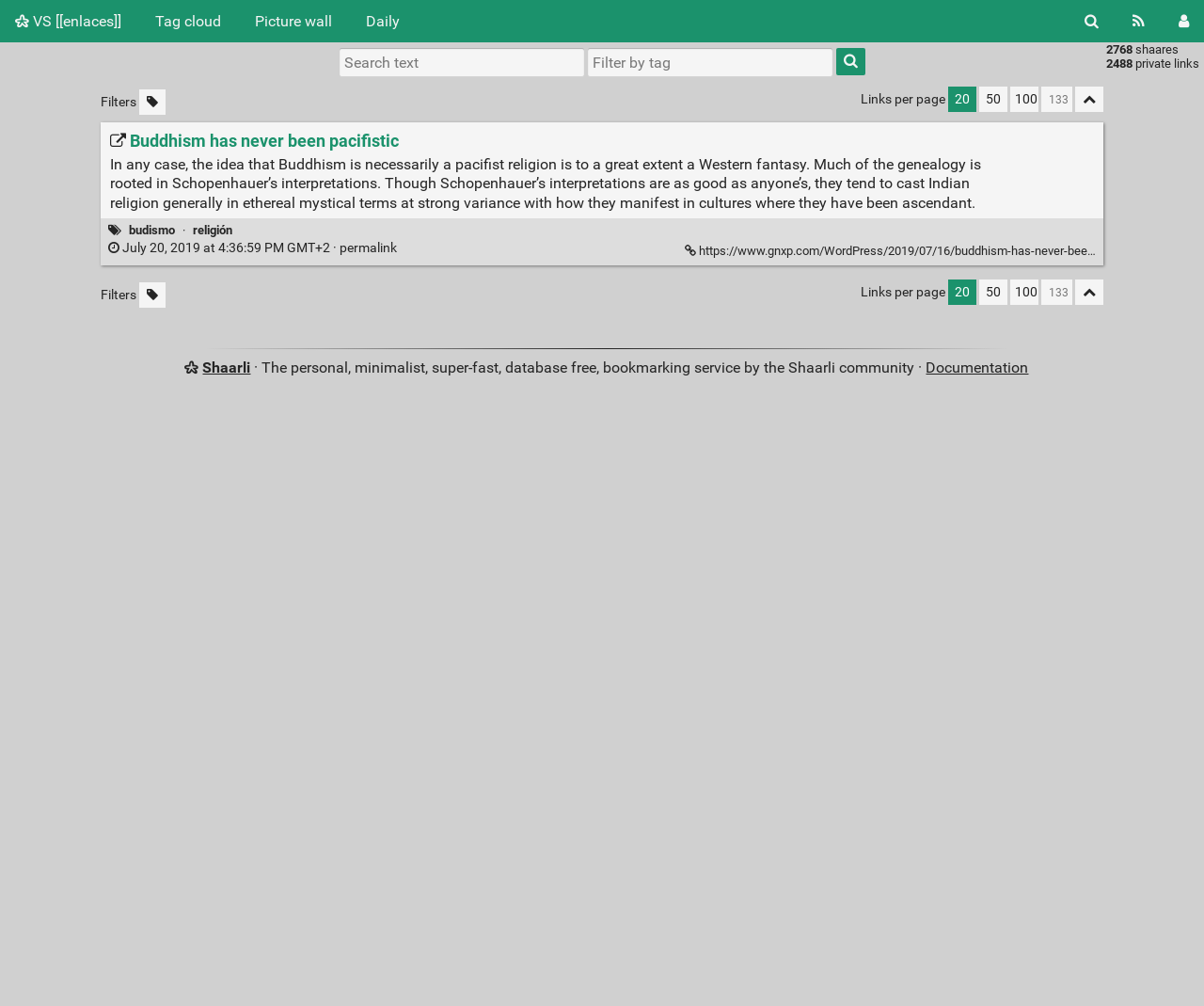Predict the bounding box of the UI element based on the description: "VS [[enlaces]]". The coordinates should be four float numbers between 0 and 1, formatted as [left, top, right, bottom].

[0.0, 0.0, 0.113, 0.042]